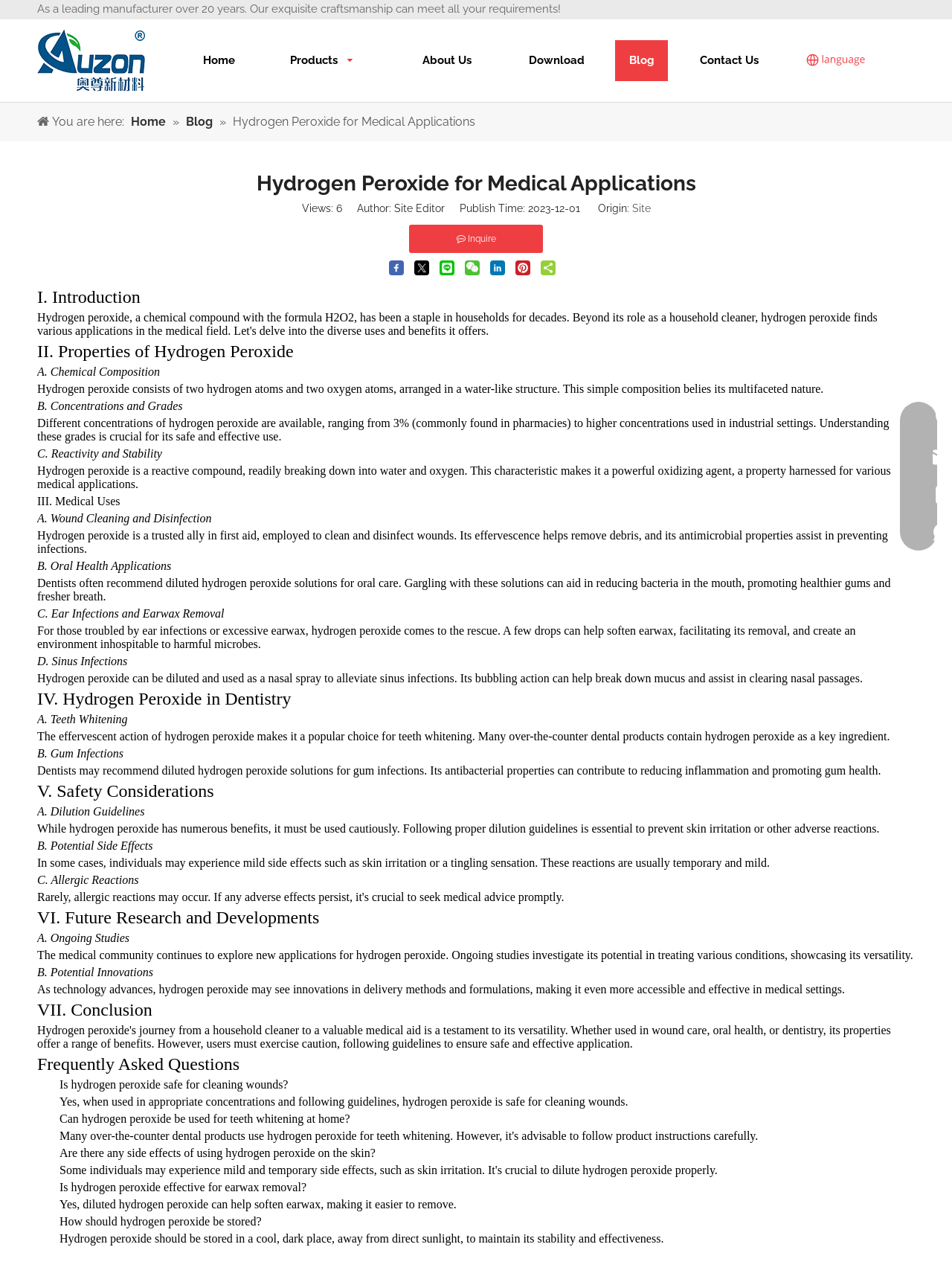What is the company's expertise?
Please answer the question as detailed as possible.

Based on the introductory text 'As a leading manufacturer over 20 years. Our exquisite craftsmanship can meet all your requirements!', it can be inferred that the company specializes in exquisite craftsmanship.